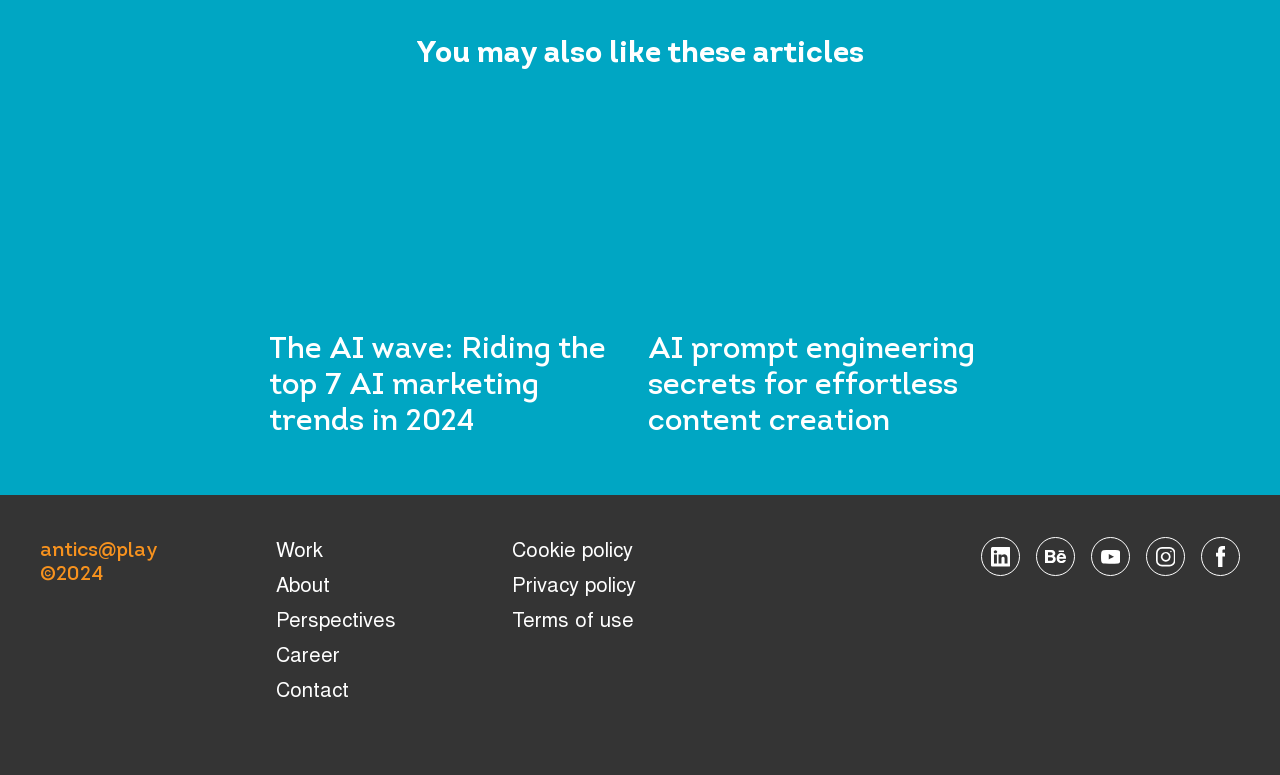Pinpoint the bounding box coordinates of the element you need to click to execute the following instruction: "Check the Contact page". The bounding box should be represented by four float numbers between 0 and 1, in the format [left, top, right, bottom].

[0.216, 0.875, 0.273, 0.907]